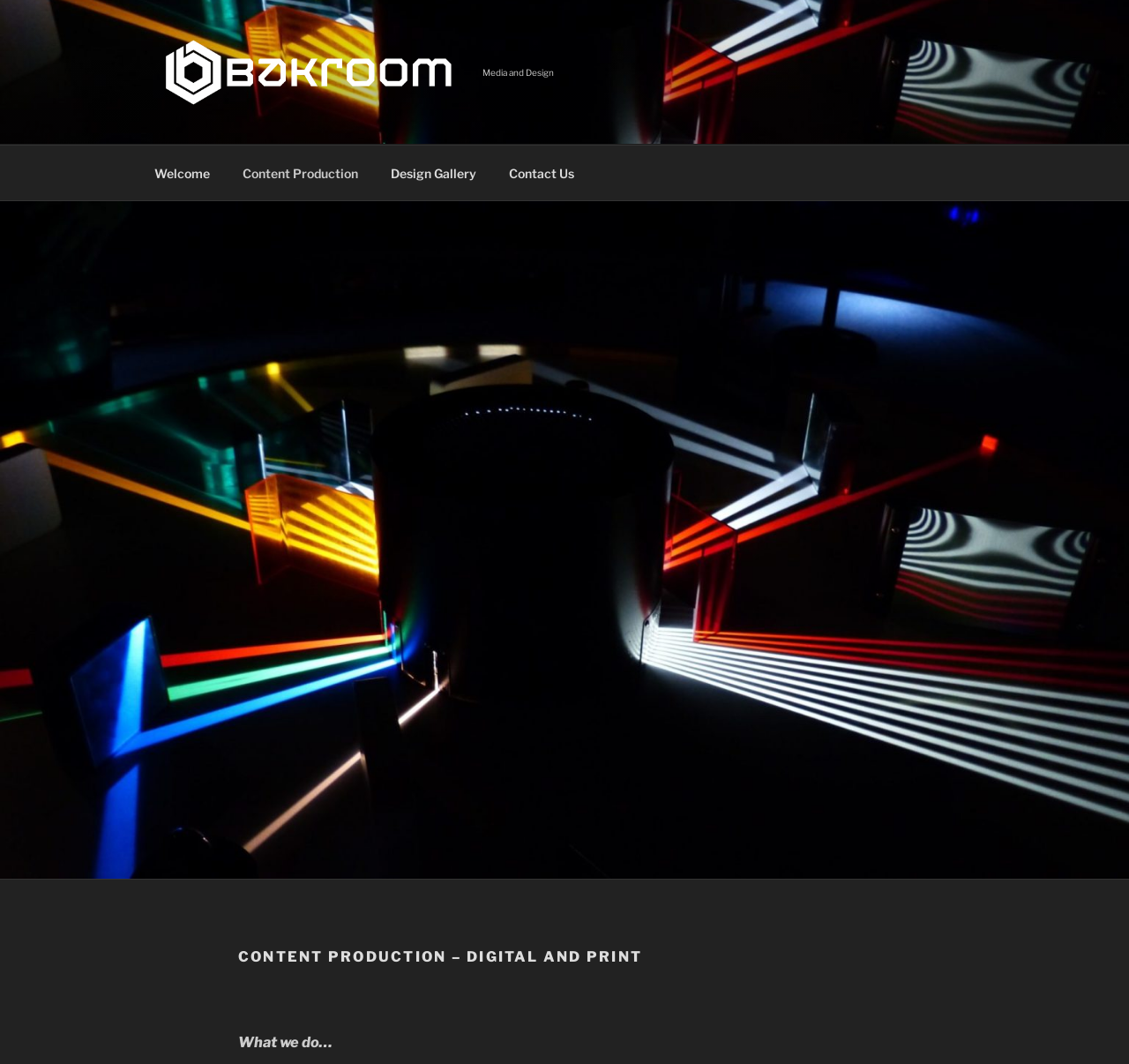Give a one-word or short phrase answer to the question: 
How many menu items are in the top menu?

4